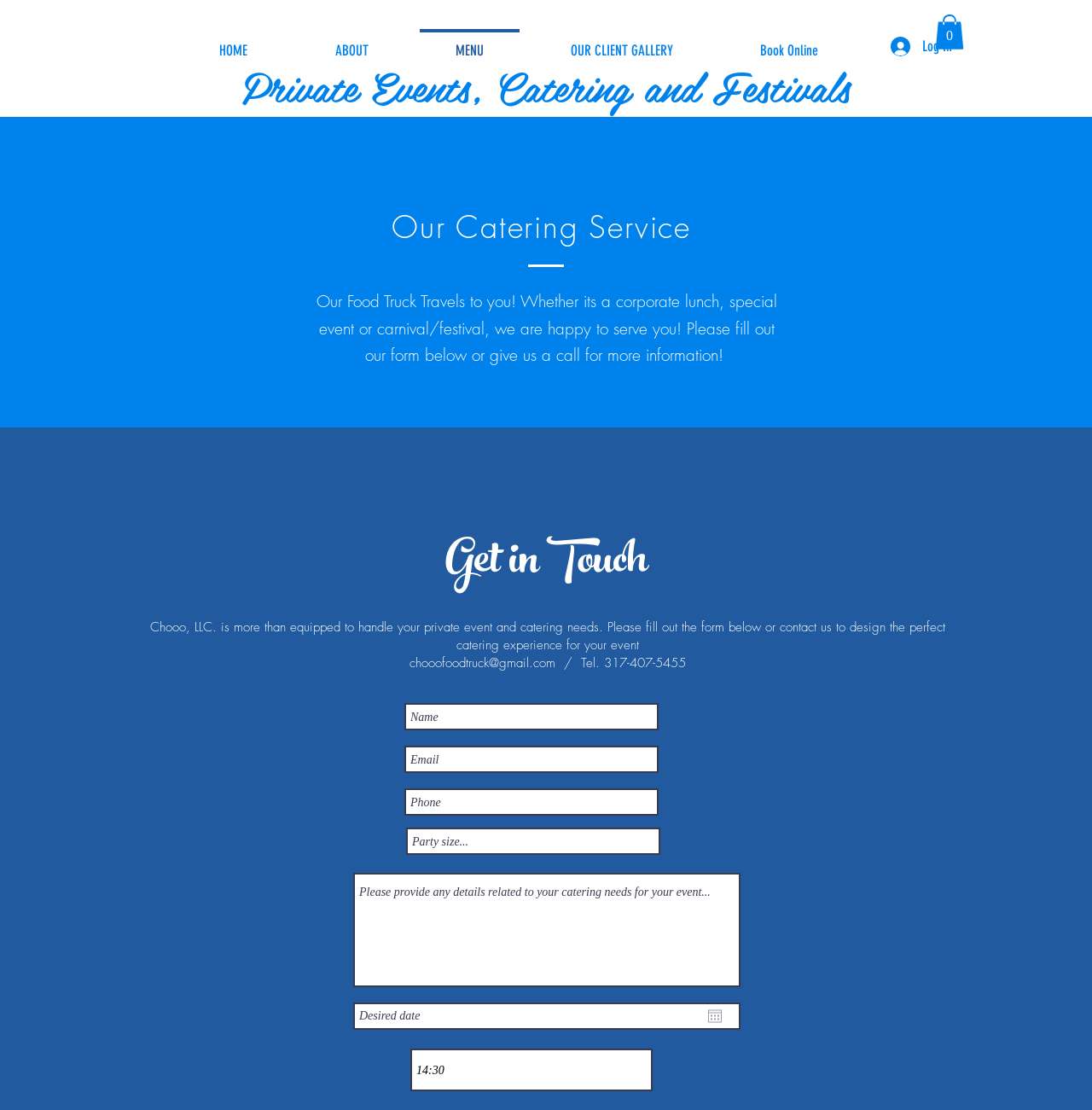Give a short answer to this question using one word or a phrase:
What is the purpose of the food truck?

Serve corporate lunch, special event or carnival/festival